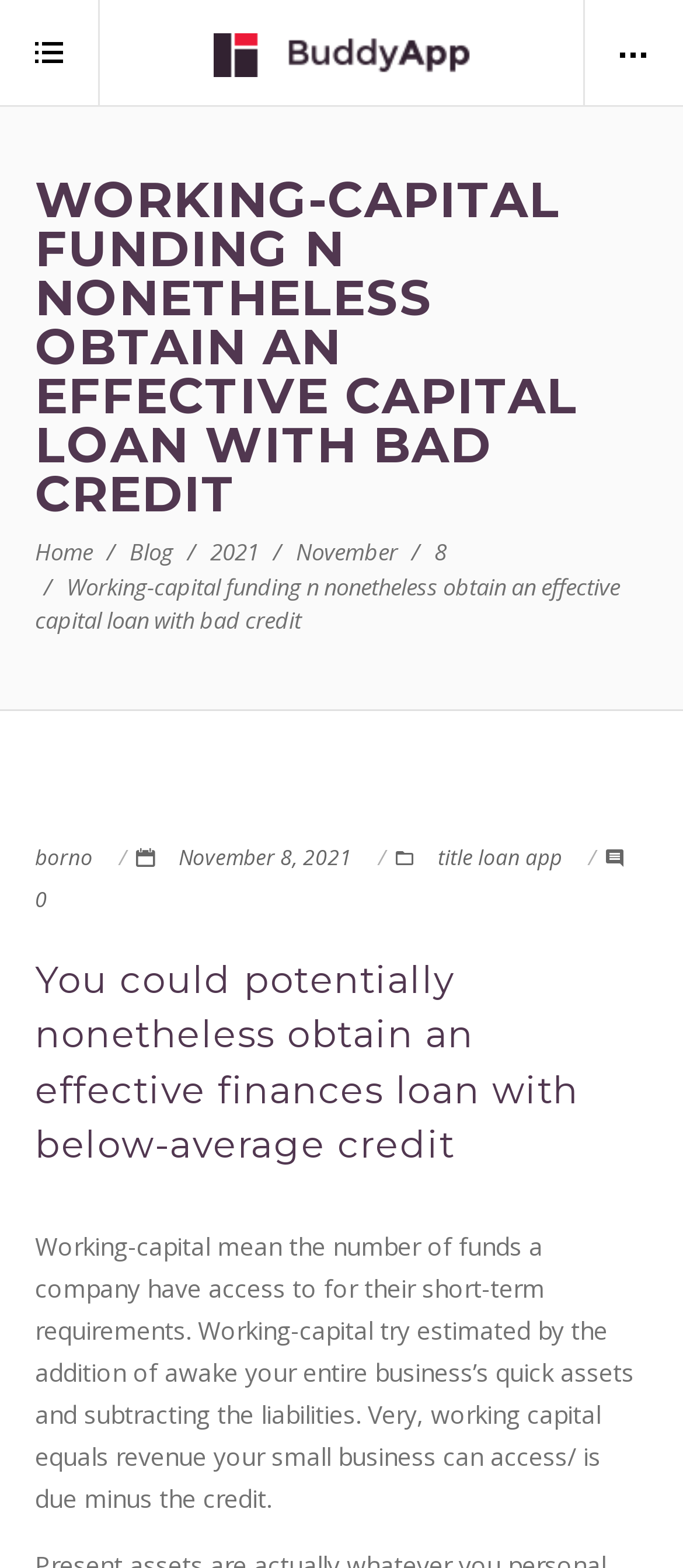Bounding box coordinates should be in the format (top-left x, top-left y, bottom-right x, bottom-right y) and all values should be floating point numbers between 0 and 1. Determine the bounding box coordinate for the UI element described as: November

[0.433, 0.342, 0.582, 0.362]